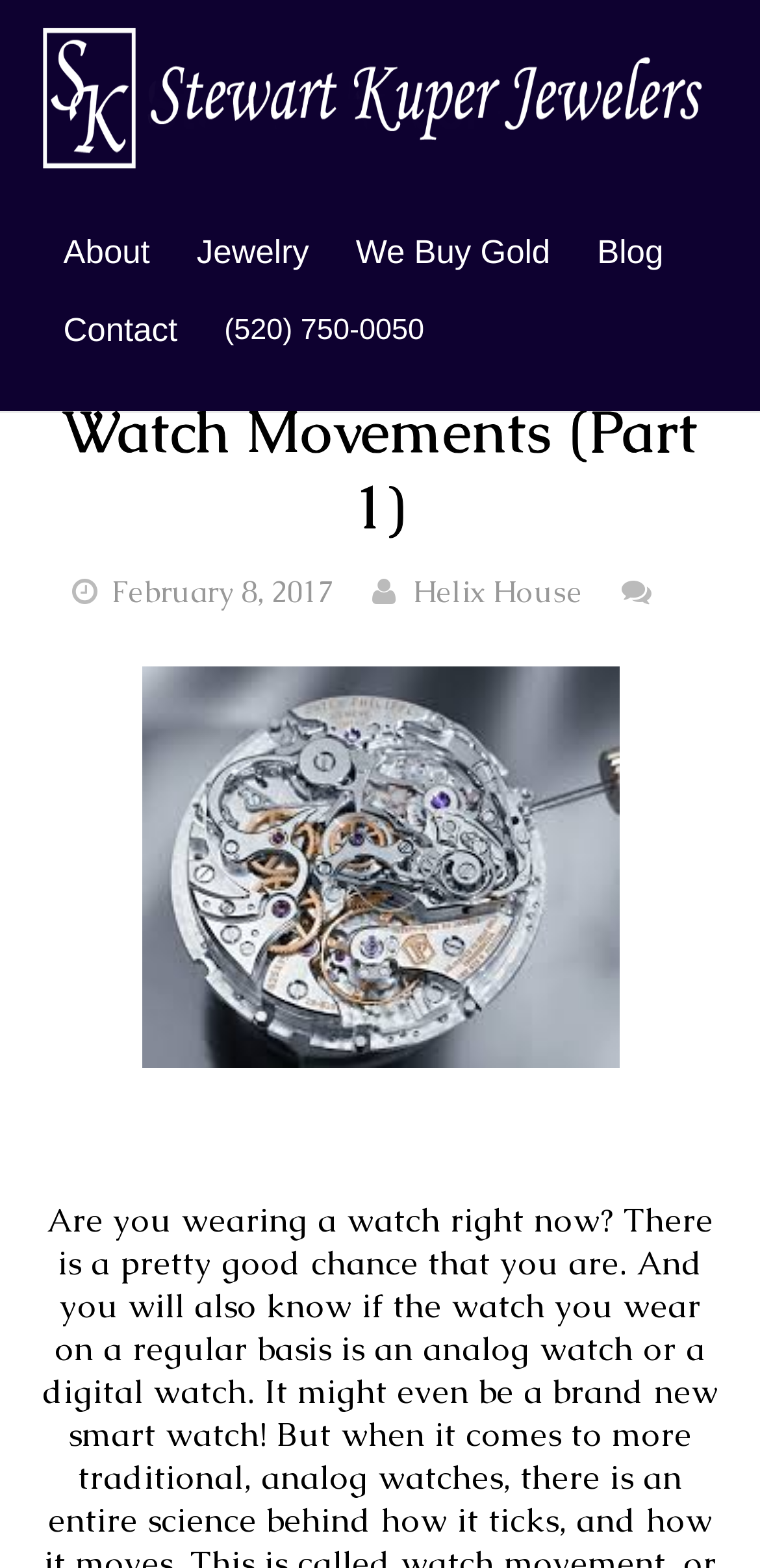Find the coordinates for the bounding box of the element with this description: "alt="Stewart Kuper Jewelers"".

[0.05, 0.0, 0.95, 0.124]